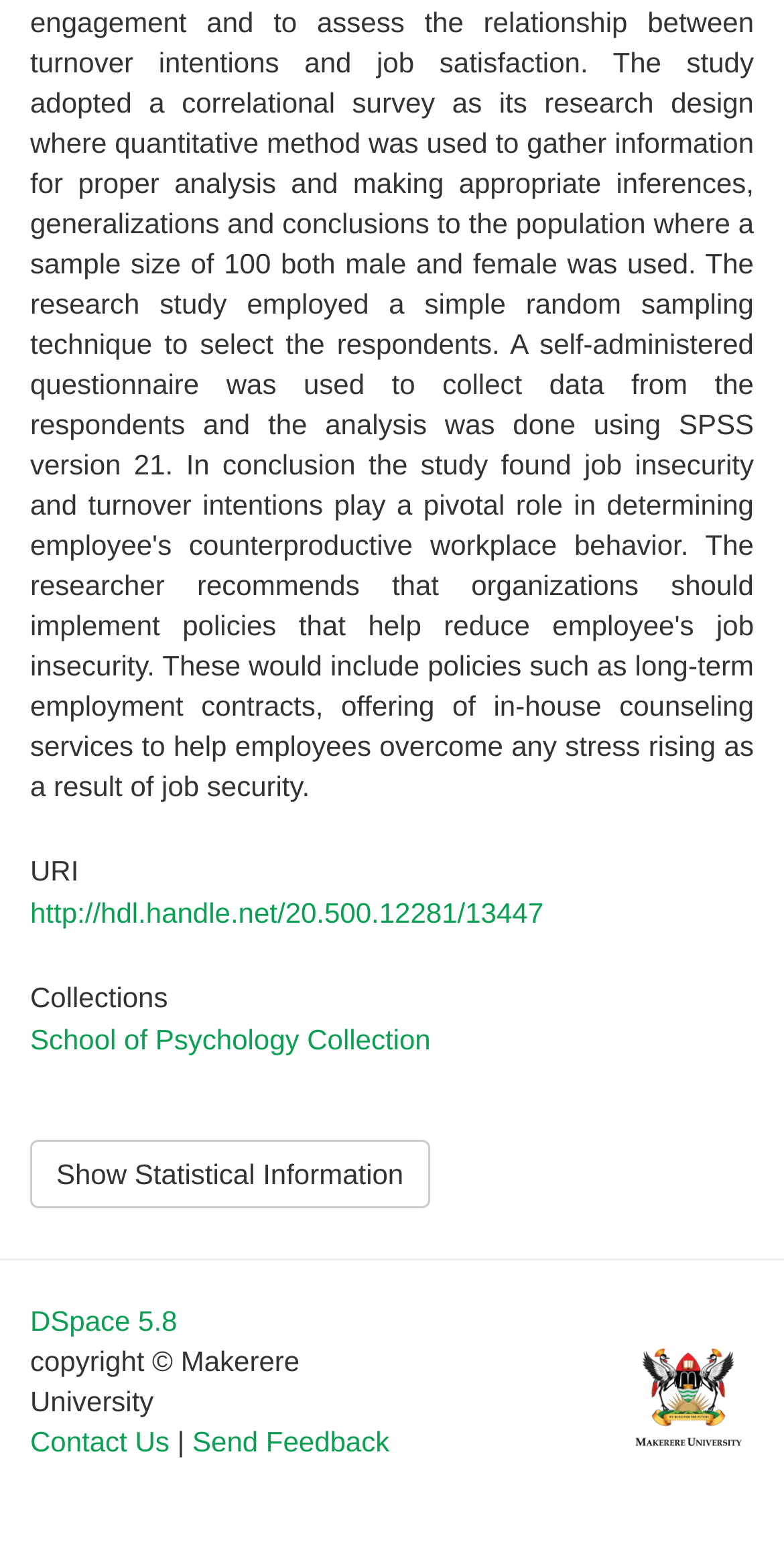Determine the bounding box coordinates of the element's region needed to click to follow the instruction: "Visit the URI". Provide these coordinates as four float numbers between 0 and 1, formatted as [left, top, right, bottom].

[0.038, 0.548, 0.962, 0.568]